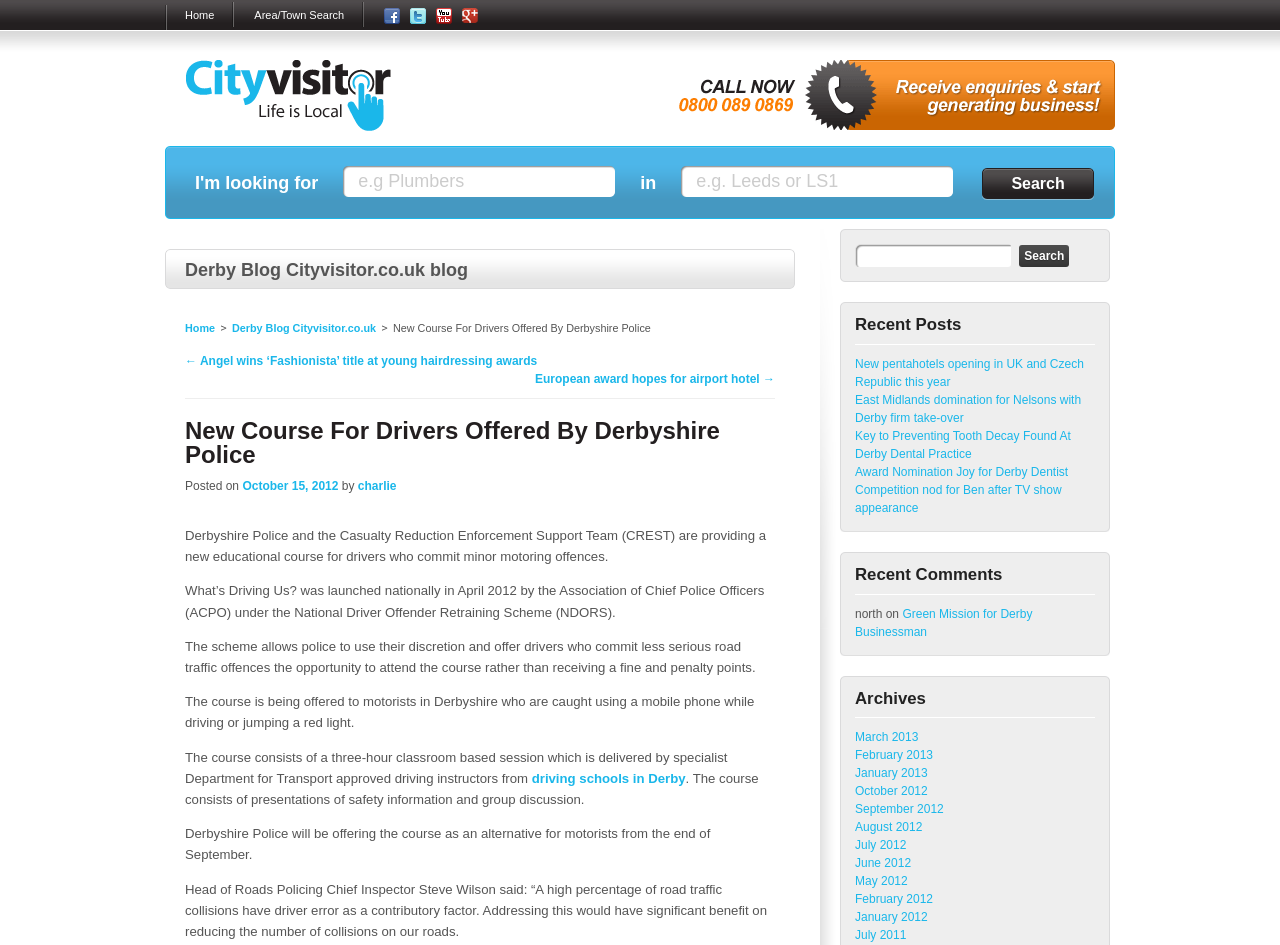Give an in-depth explanation of the webpage layout and content.

The webpage is a blog post titled "New Course For Drivers Offered By Derbyshire Police" on the Derby Blog Cityvisitor.co.uk website. At the top of the page, there is a navigation menu with links to "Home", "Area/Town Search", and social media platforms like Facebook, Twitter, and Youtube. Below the navigation menu, there is a search bar with a "Search" button.

The main content of the page is divided into two columns. The left column contains the blog post, which is a news article about a new educational course for drivers offered by Derbyshire Police. The article is structured into several paragraphs, with headings and static text describing the course and its benefits.

The right column contains several sections, including "Recent Posts", "Recent Comments", and "Archives". The "Recent Posts" section lists several links to other blog posts, while the "Recent Comments" section displays a few comments with links to the corresponding blog posts. The "Archives" section lists links to blog posts from different months and years.

There are also several links and buttons scattered throughout the page, including a "Header CTA" button and links to other pages on the website. At the bottom of the page, there is a footer section with links to other parts of the website and a copyright notice.